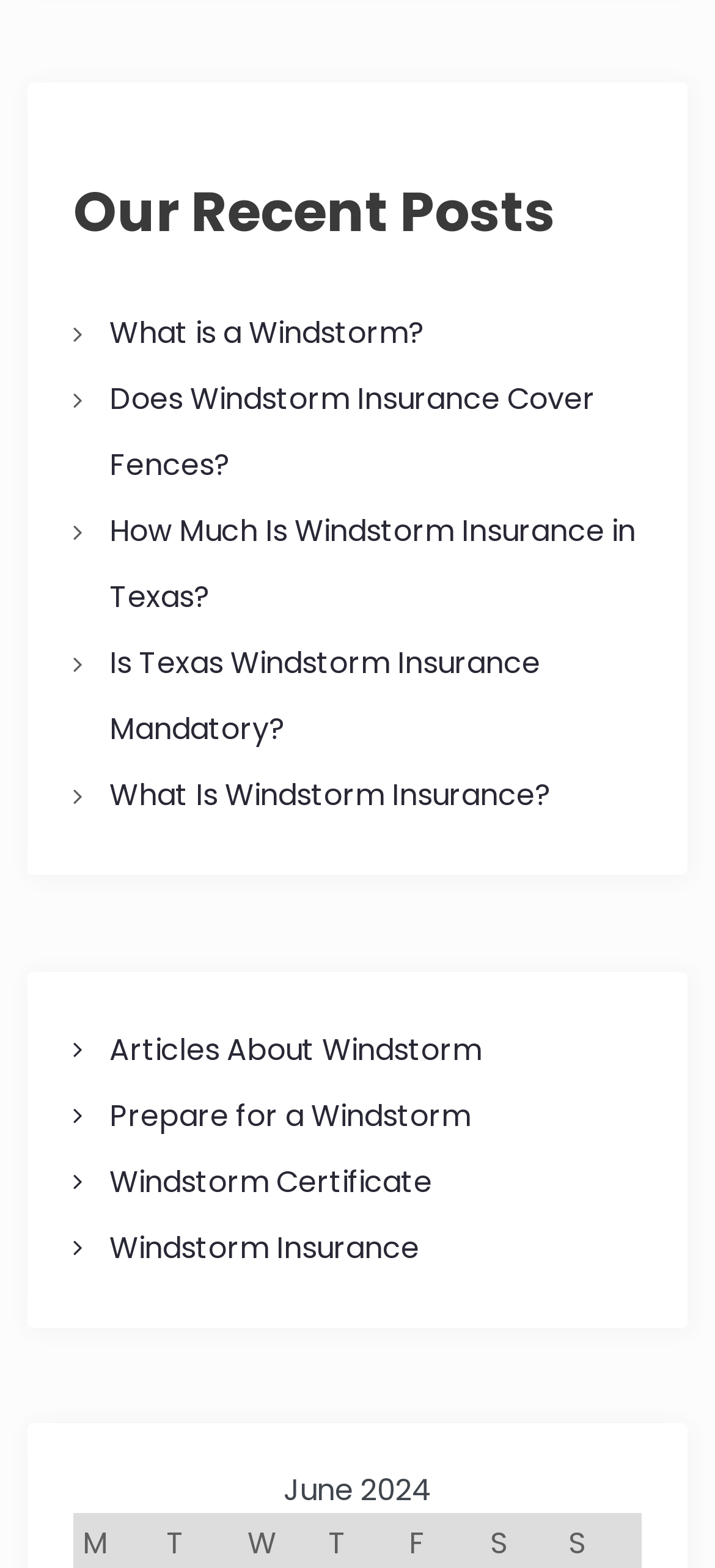How many links are there under 'Our Recent Posts'?
Answer the question with a single word or phrase derived from the image.

8